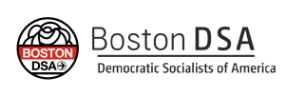Analyze the image and answer the question with as much detail as possible: 
What is the shape of the emblem?

The logo of the Boston DSA includes a circular emblem that incorporates an image of a bird, symbolizing the organization's commitment to democratic socialist values and community engagement.